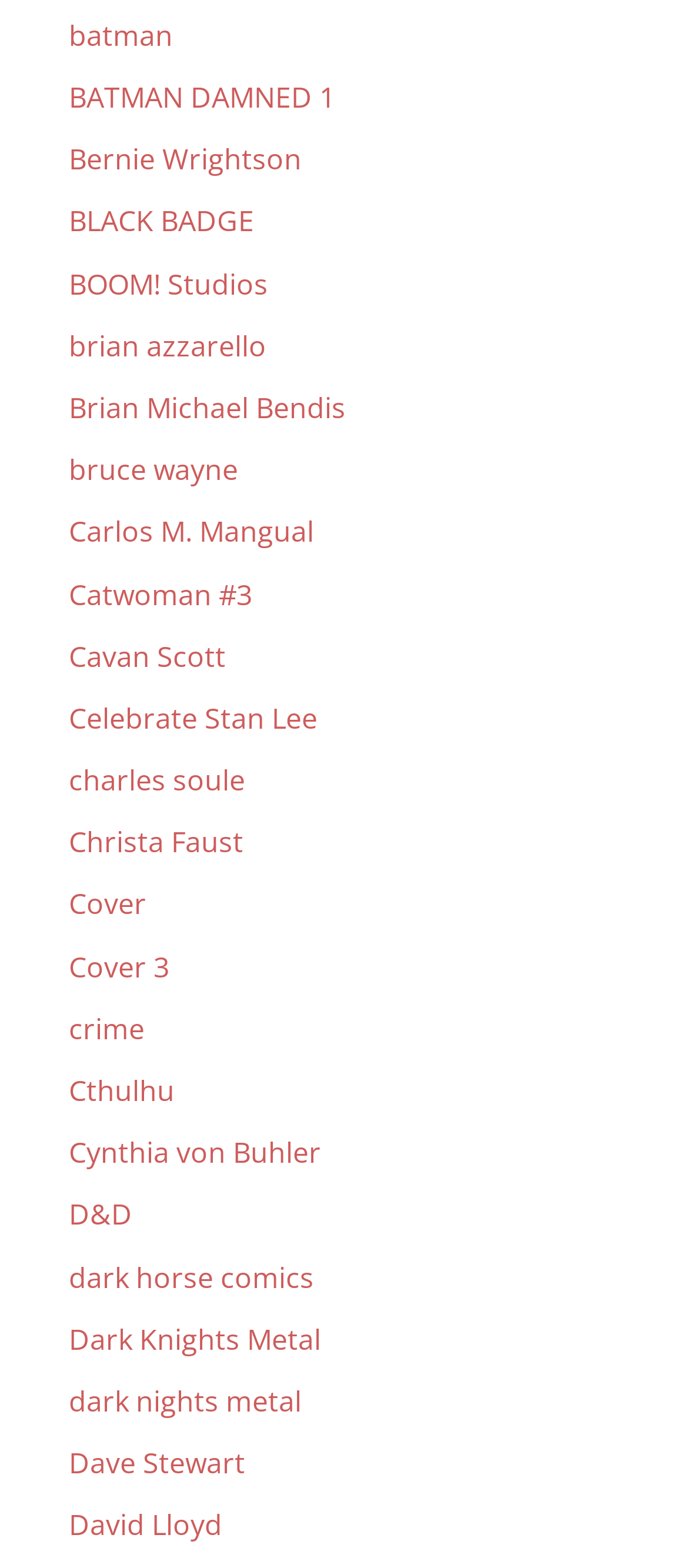Identify the bounding box of the UI component described as: "Christa Faust".

[0.1, 0.525, 0.354, 0.549]